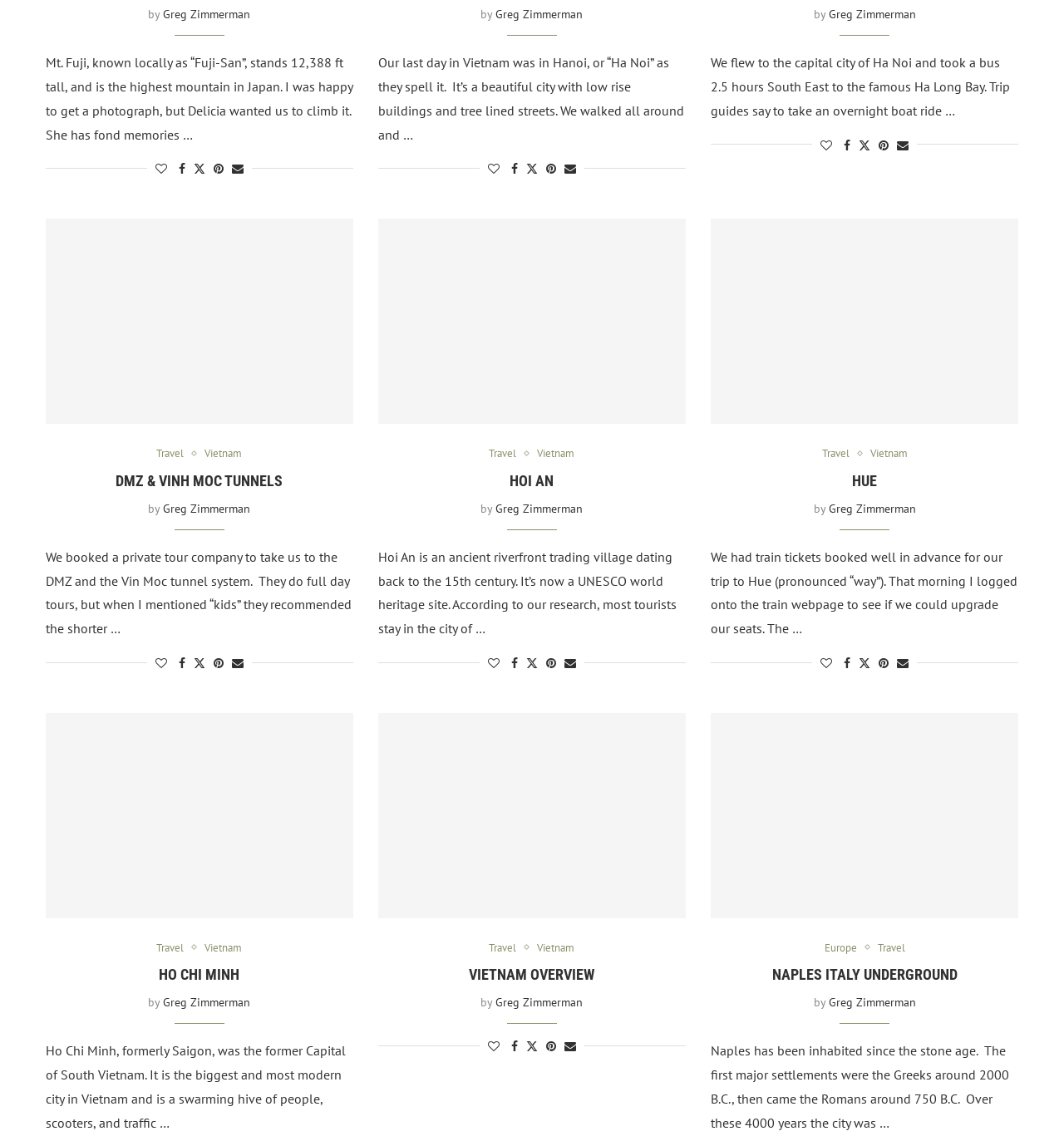Provide the bounding box coordinates in the format (top-left x, top-left y, bottom-right x, bottom-right y). All values are floating point numbers between 0 and 1. Determine the bounding box coordinate of the UI element described as: Hoi An

[0.479, 0.413, 0.521, 0.429]